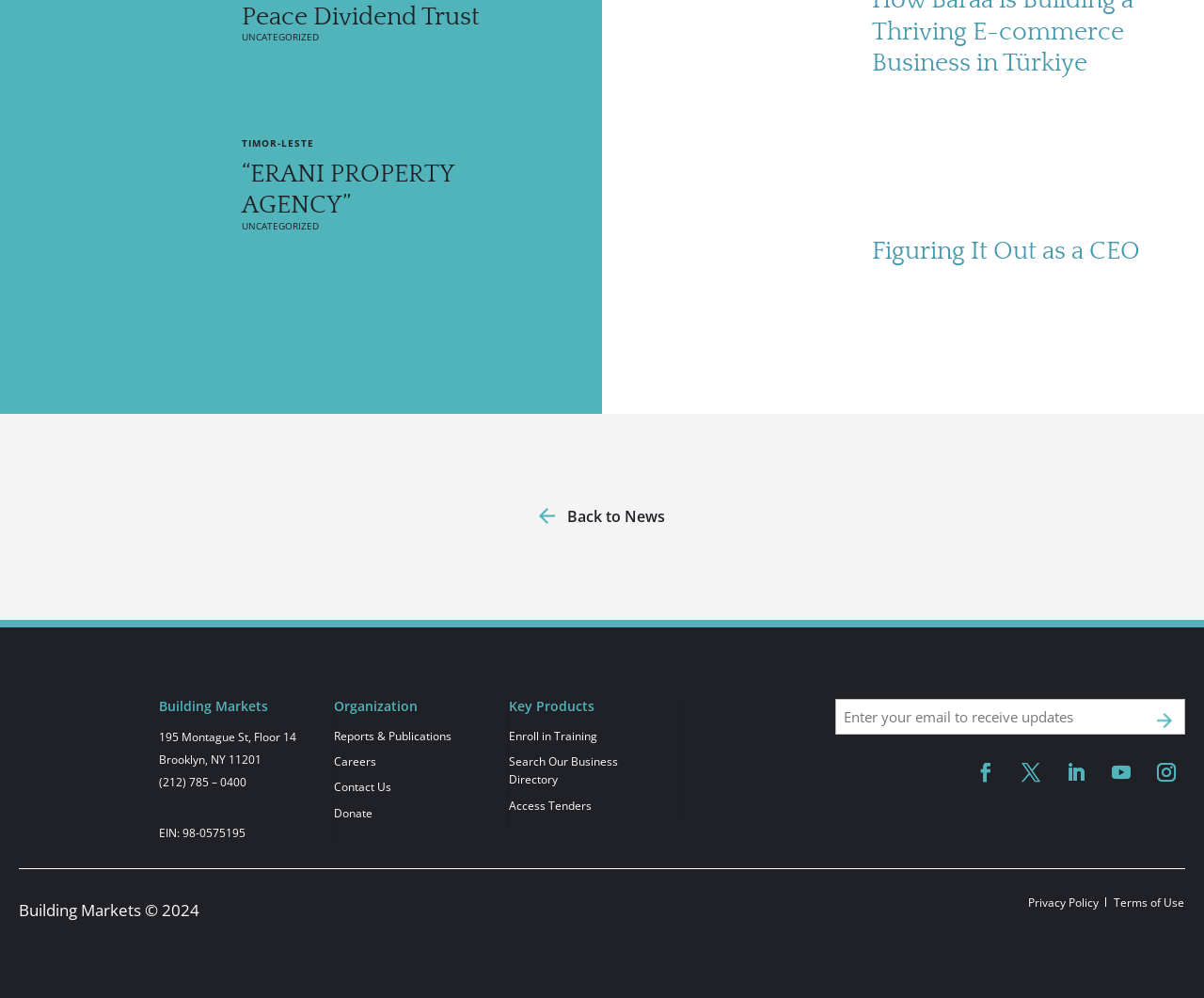Show the bounding box coordinates for the element that needs to be clicked to execute the following instruction: "Click on 'Figuring It Out as a CEO'". Provide the coordinates in the form of four float numbers between 0 and 1, i.e., [left, top, right, bottom].

[0.578, 0.158, 0.709, 0.316]